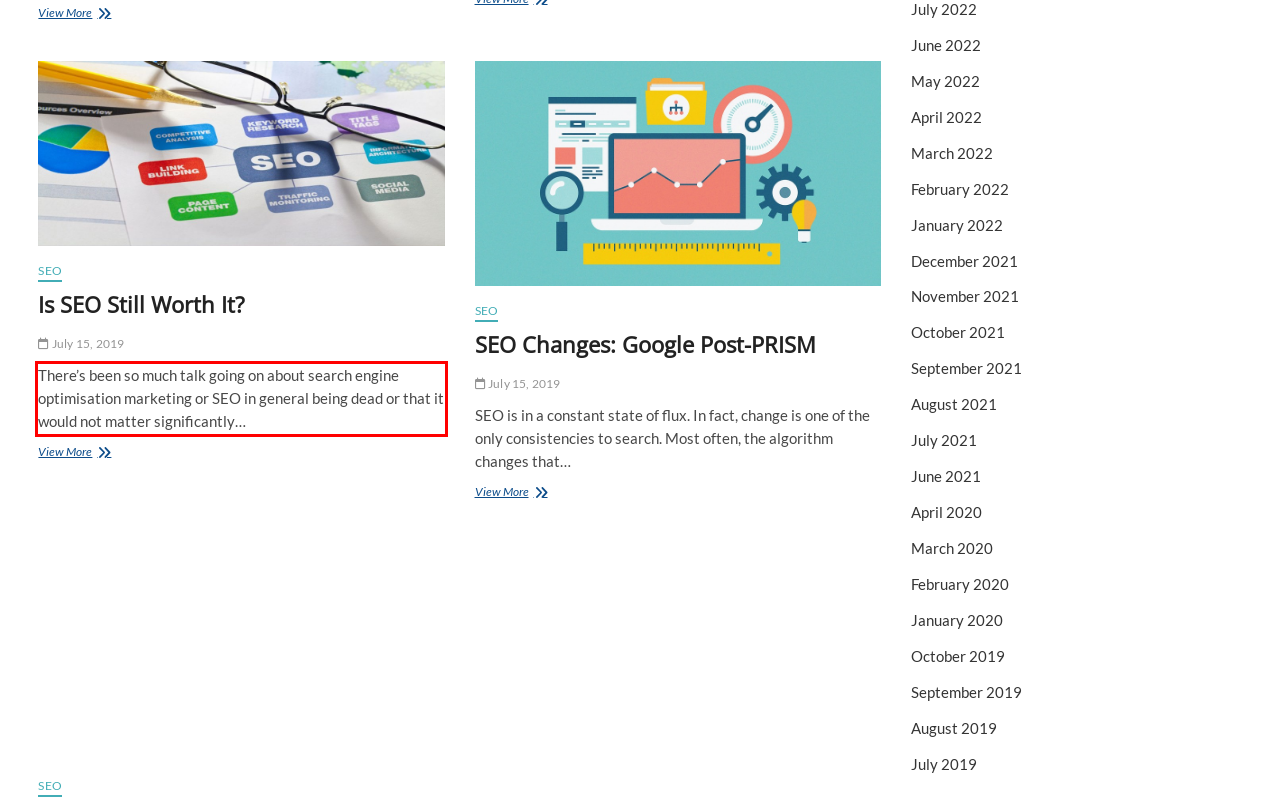Analyze the screenshot of the webpage that features a red bounding box and recognize the text content enclosed within this red bounding box.

There’s been so much talk going on about search engine optimisation marketing or SEO in general being dead or that it would not matter significantly…